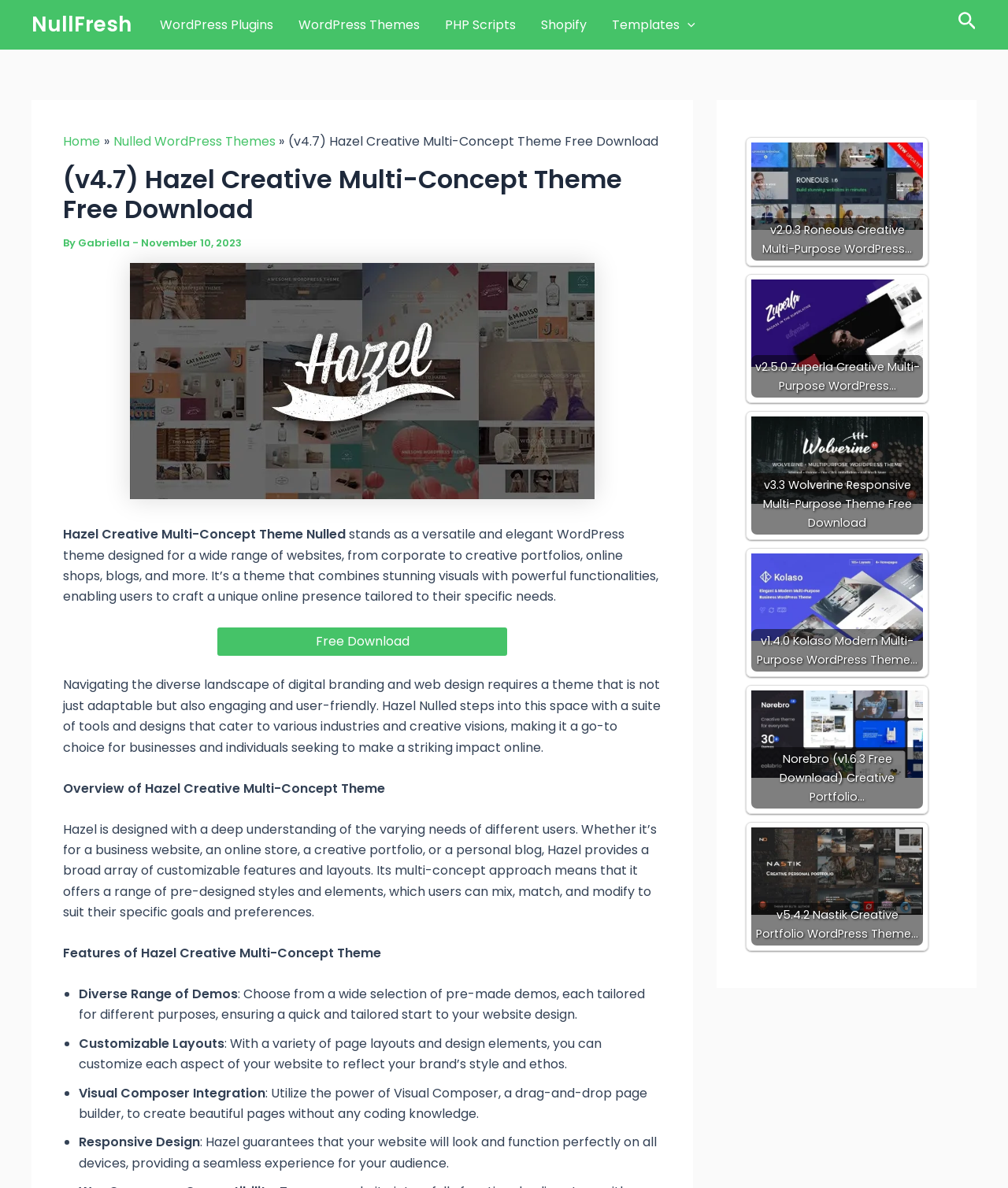Using the element description: "v2.5.0 Zuperla Creative Multi-Purpose WordPress…", determine the bounding box coordinates for the specified UI element. The coordinates should be four float numbers between 0 and 1, [left, top, right, bottom].

[0.745, 0.235, 0.916, 0.335]